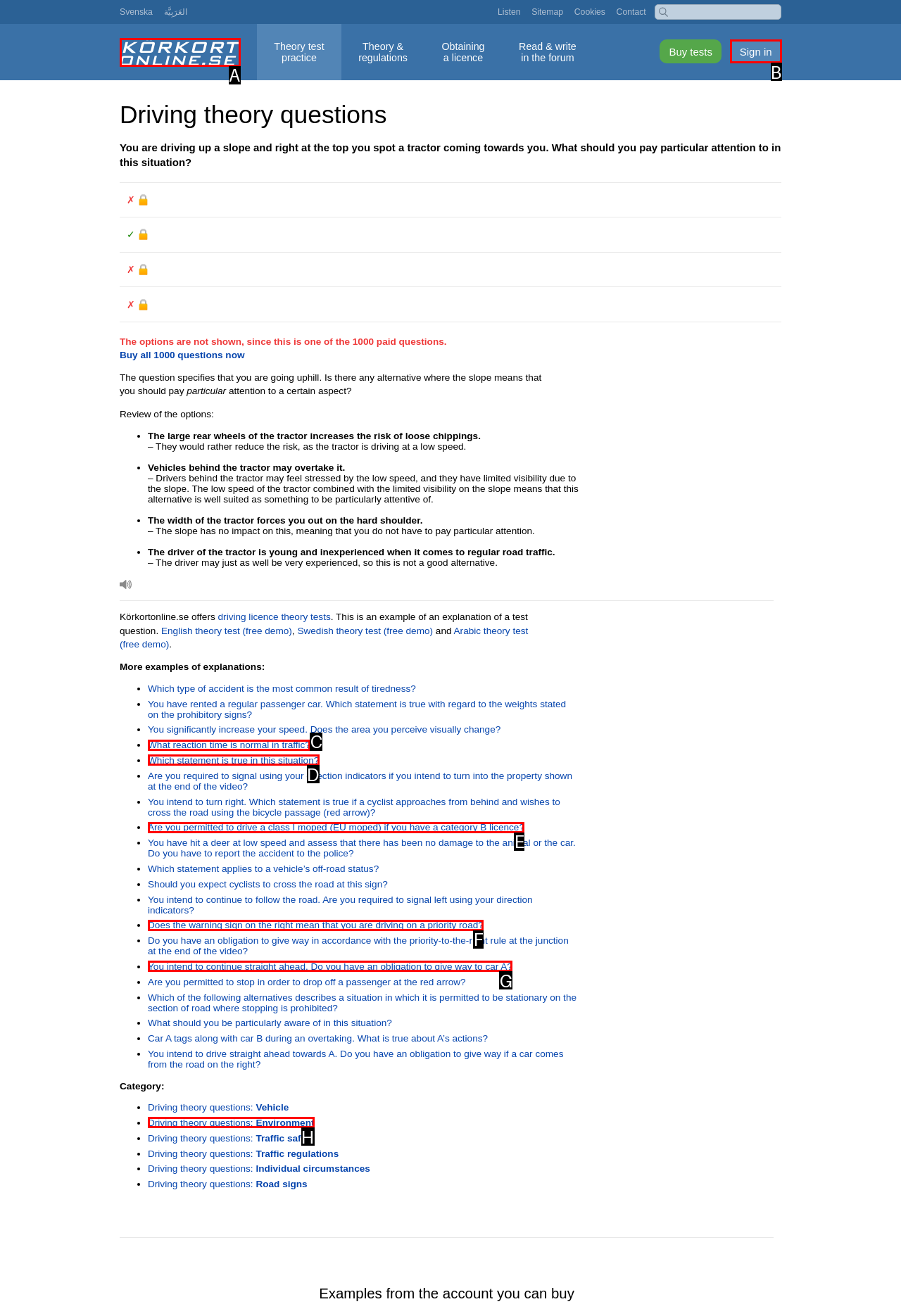Given the description: Sign in
Identify the letter of the matching UI element from the options.

B